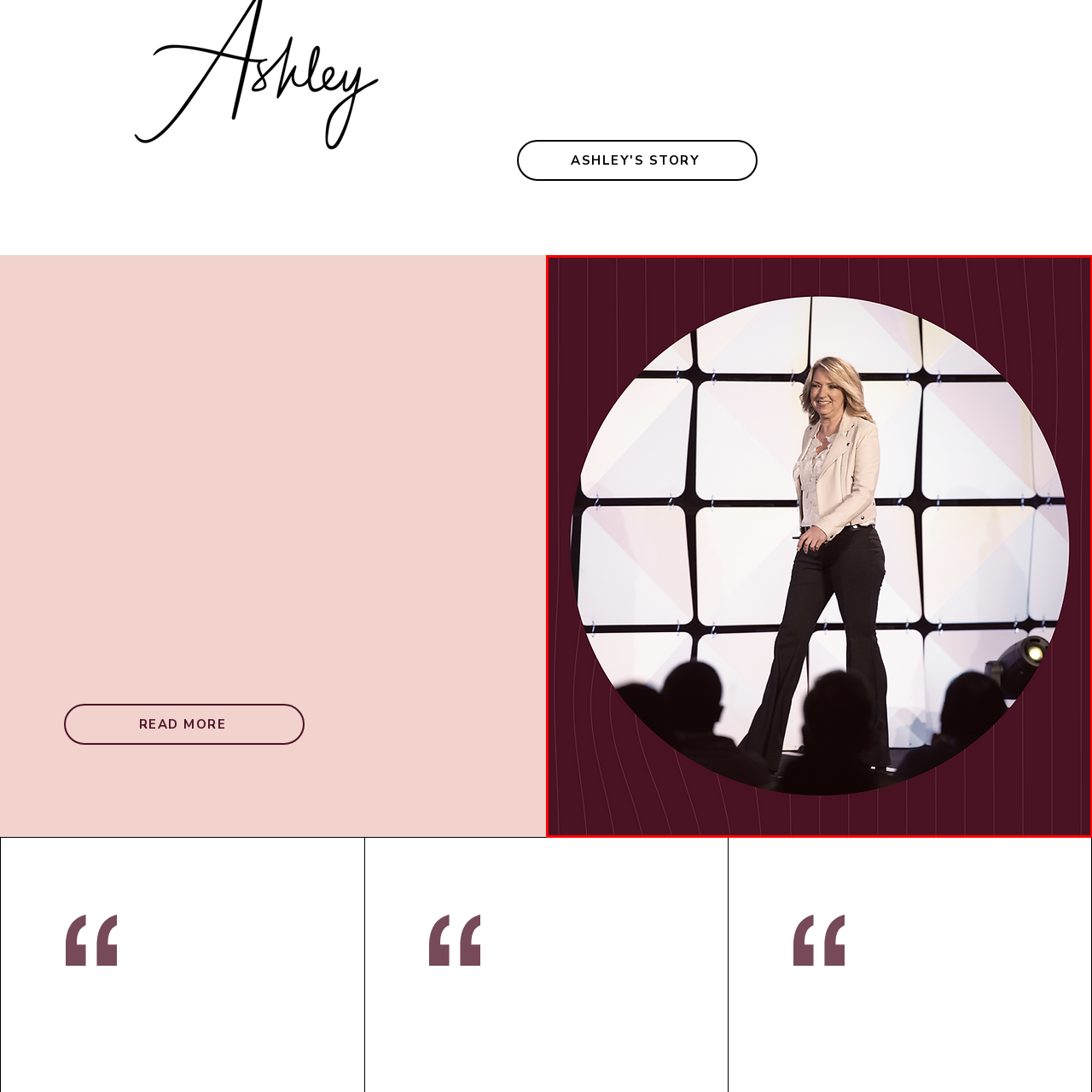Look closely at the image highlighted by the red bounding box and supply a detailed explanation in response to the following question: What is the color of her trousers?

The caption describes the woman's outfit, and it specifically mentions that she is wearing fitted black trousers, which indicates the color of her trousers.